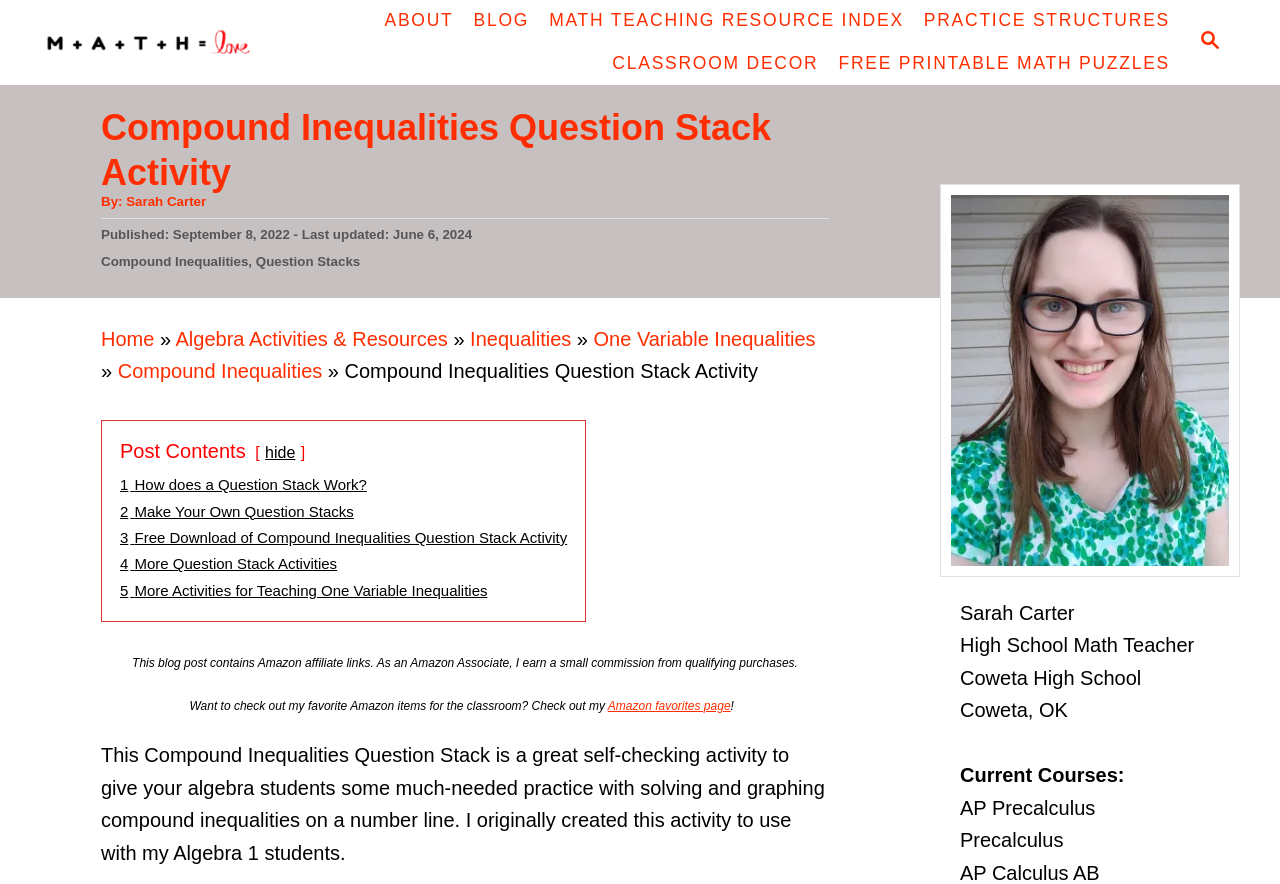Please specify the bounding box coordinates of the element that should be clicked to execute the given instruction: 'Search for math resources'. Ensure the coordinates are four float numbers between 0 and 1, expressed as [left, top, right, bottom].

[0.922, 0.02, 0.969, 0.076]